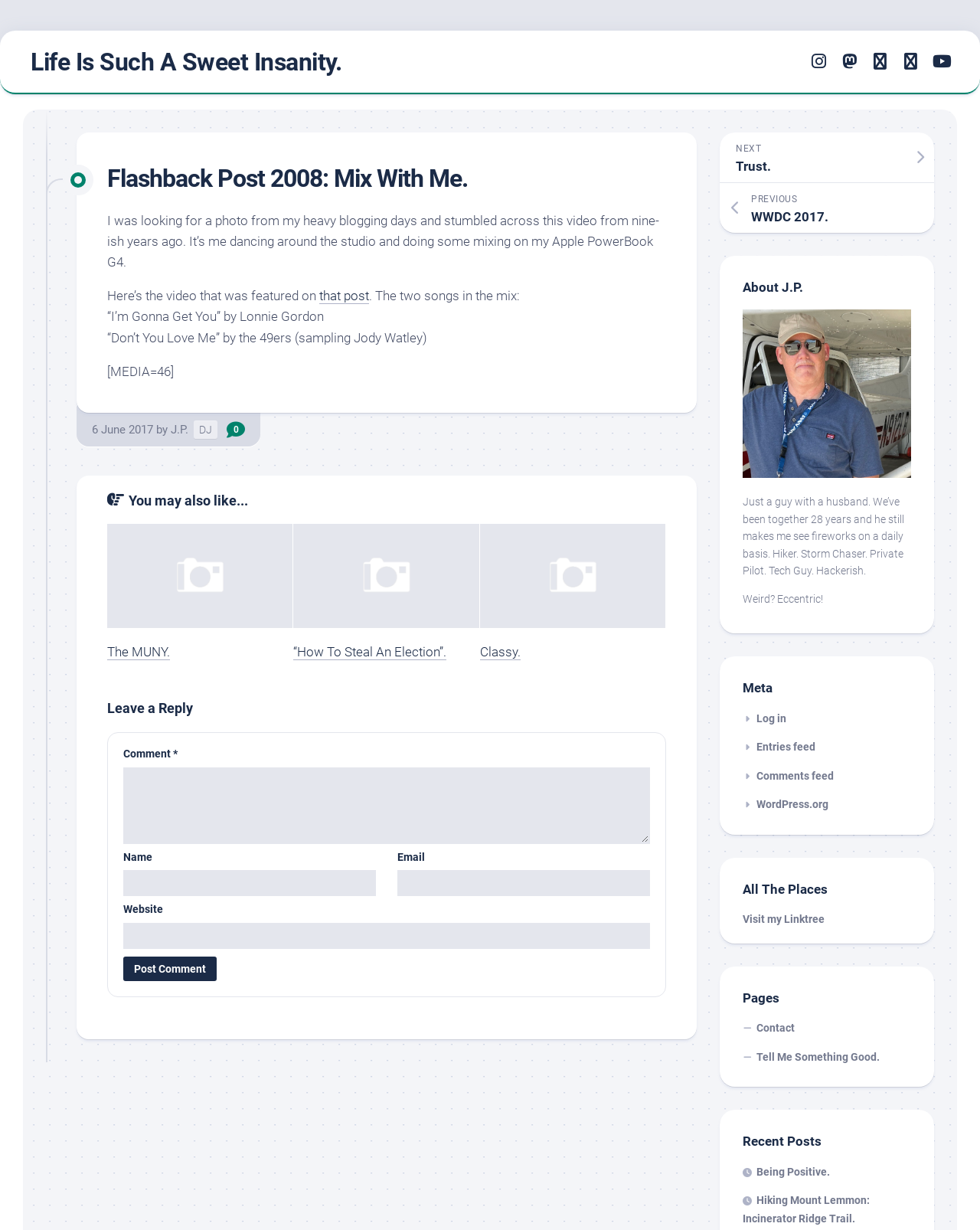Please find and generate the text of the main header of the webpage.

Flashback Post 2008: Mix With Me.